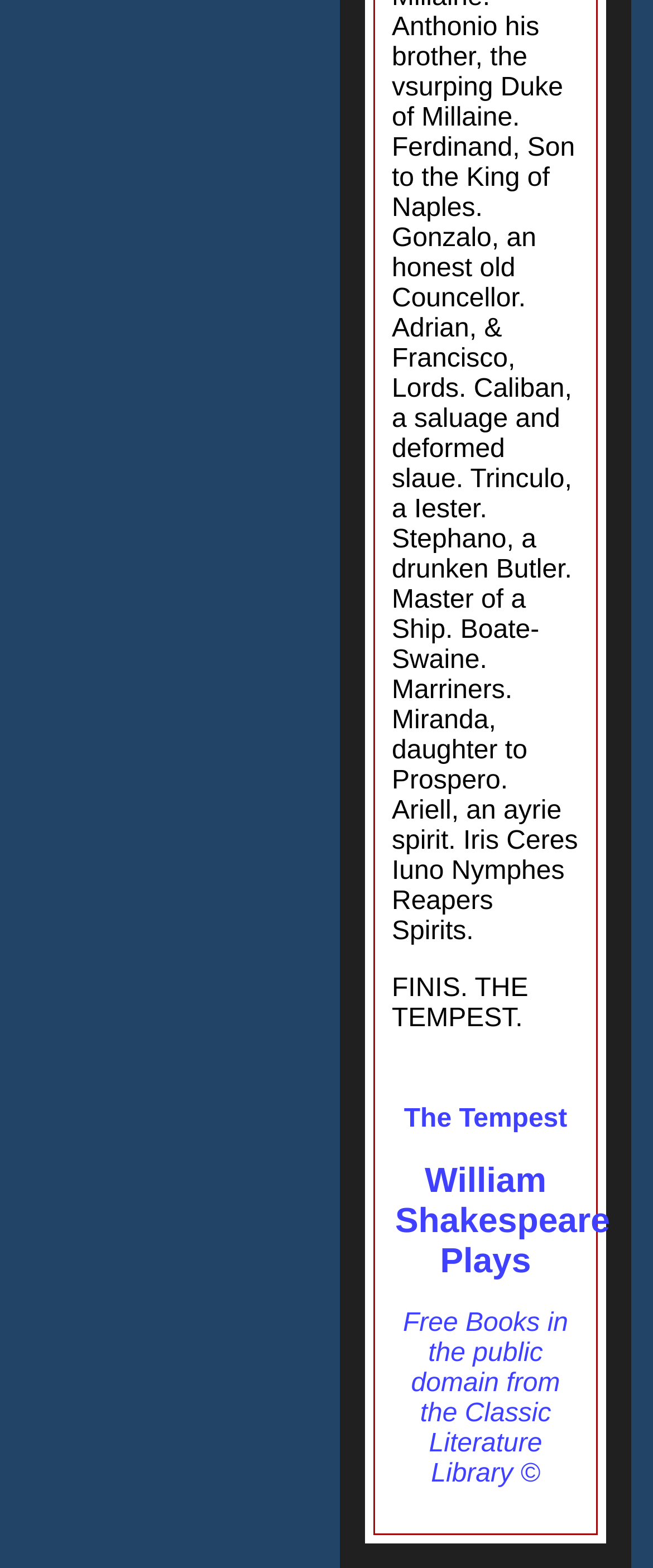Show the bounding box coordinates for the HTML element as described: "William Shakespeare Plays".

[0.605, 0.741, 0.934, 0.817]